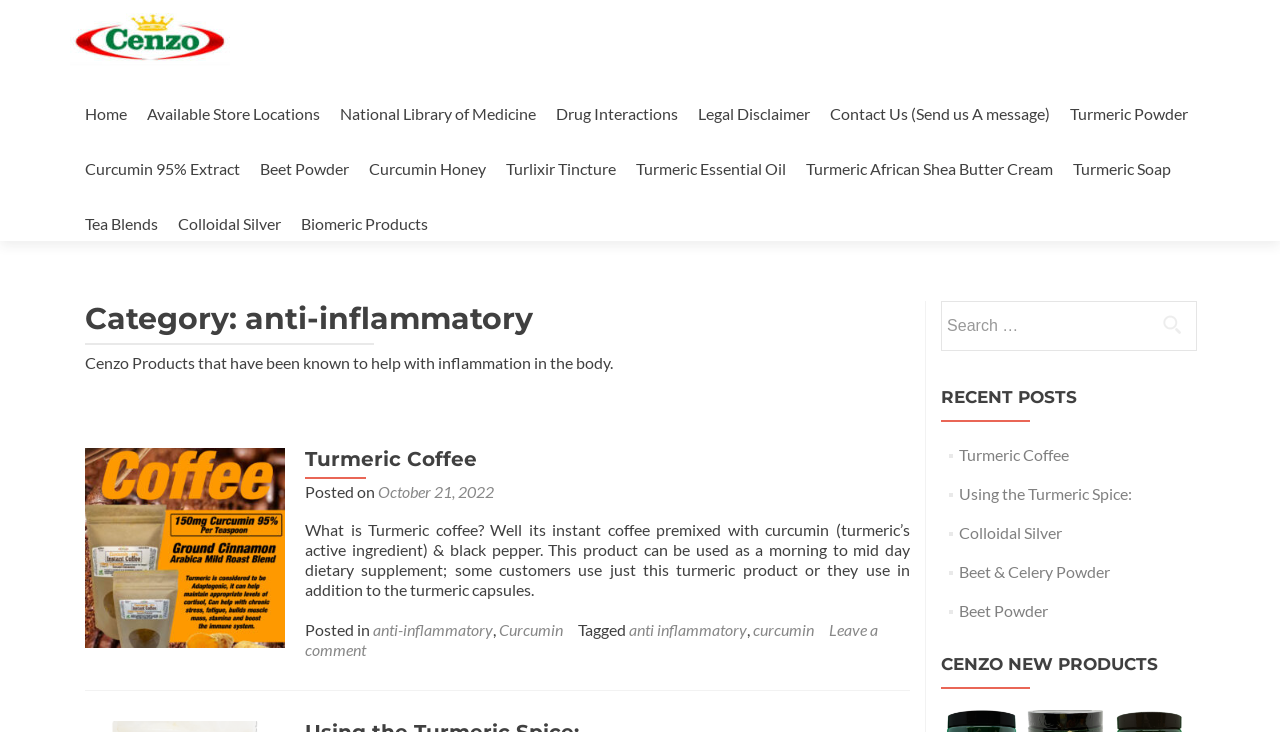Pinpoint the bounding box coordinates of the clickable area necessary to execute the following instruction: "Search for a product". The coordinates should be given as four float numbers between 0 and 1, namely [left, top, right, bottom].

[0.735, 0.411, 0.935, 0.48]